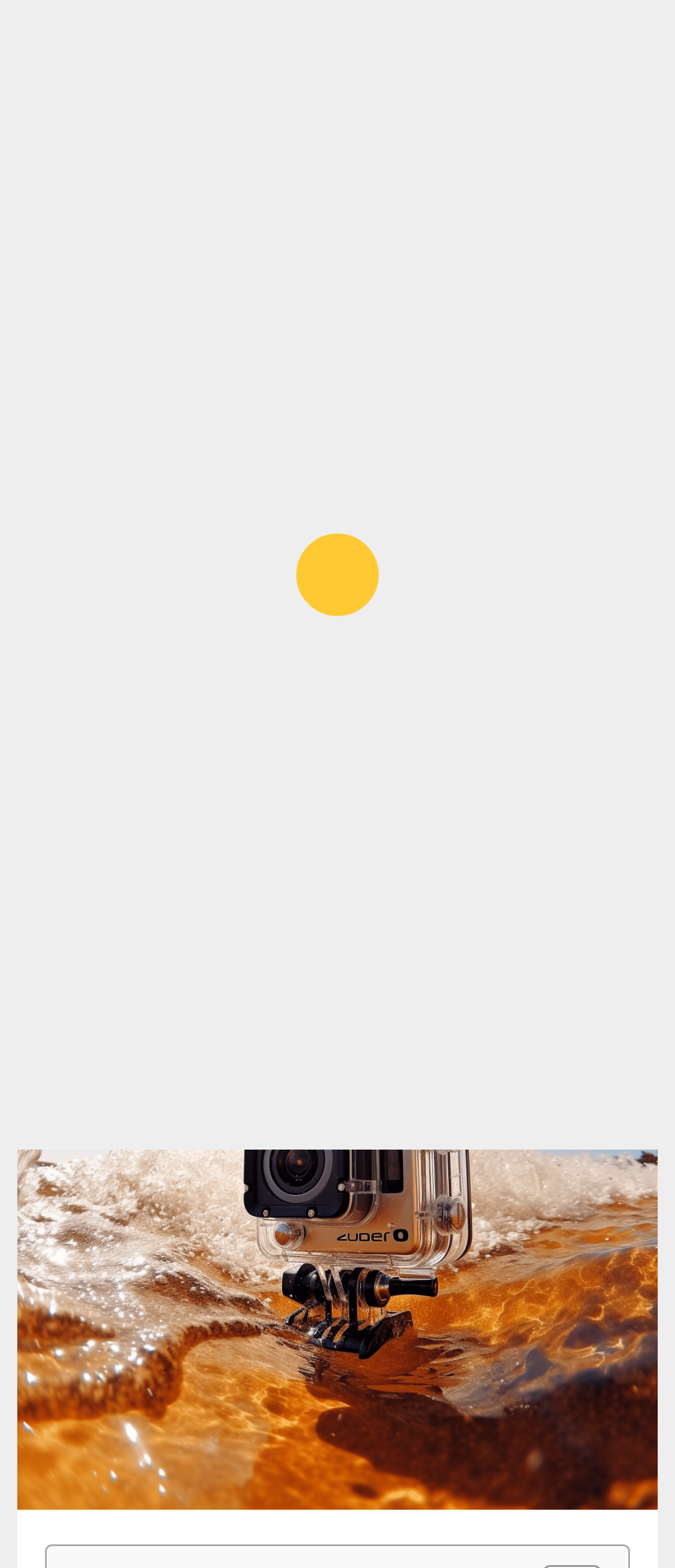Determine the bounding box coordinates for the element that should be clicked to follow this instruction: "switch to dark mode". The coordinates should be given as four float numbers between 0 and 1, in the format [left, top, right, bottom].

[0.615, 0.232, 0.718, 0.254]